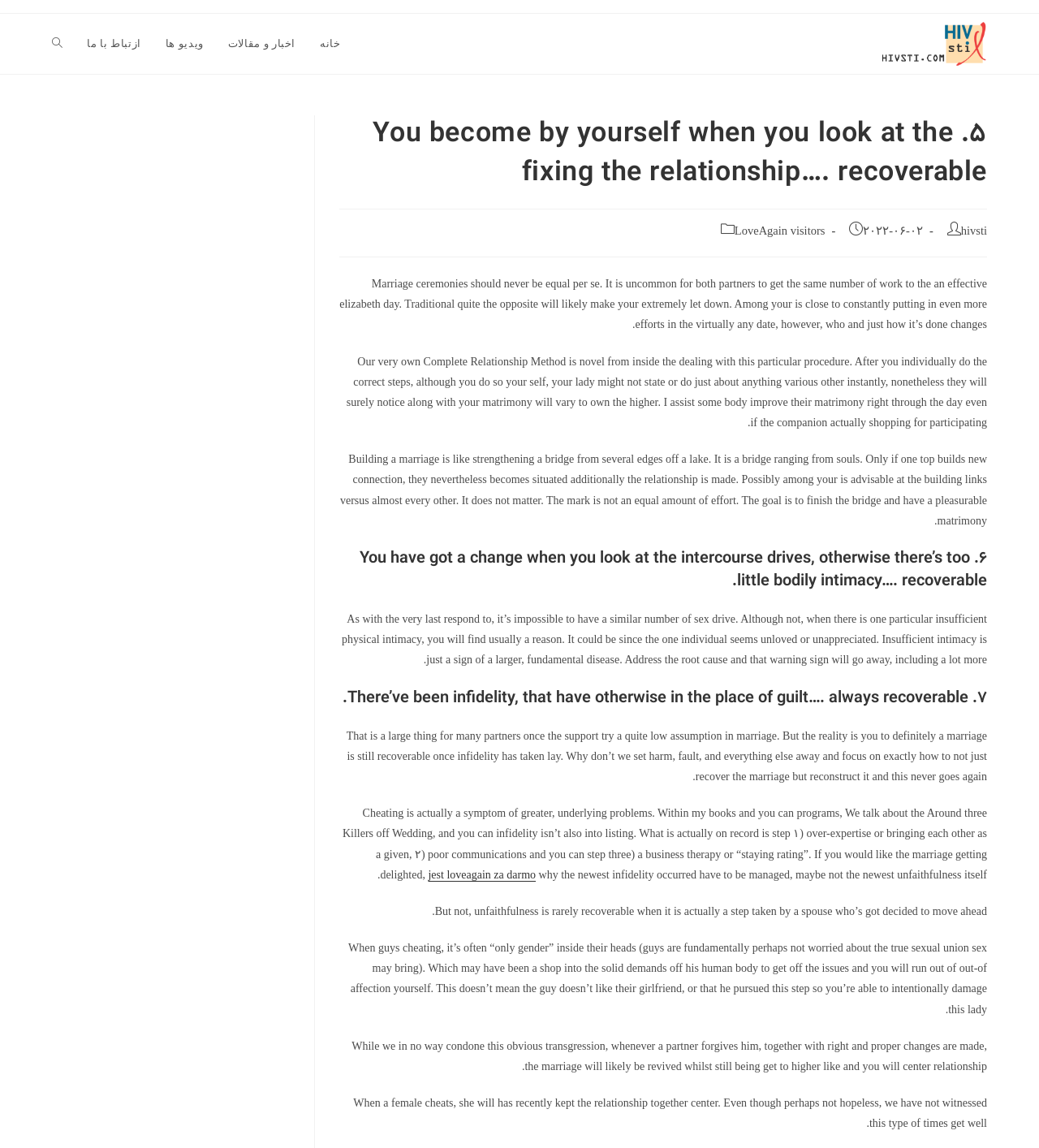What is the third killer of marriage?
Refer to the image and give a detailed response to the question.

According to the webpage content, the author identifies three killers of marriage, and the third one is a business therapy or 'staying score' approach, where partners keep track of who is doing more or less in the relationship.